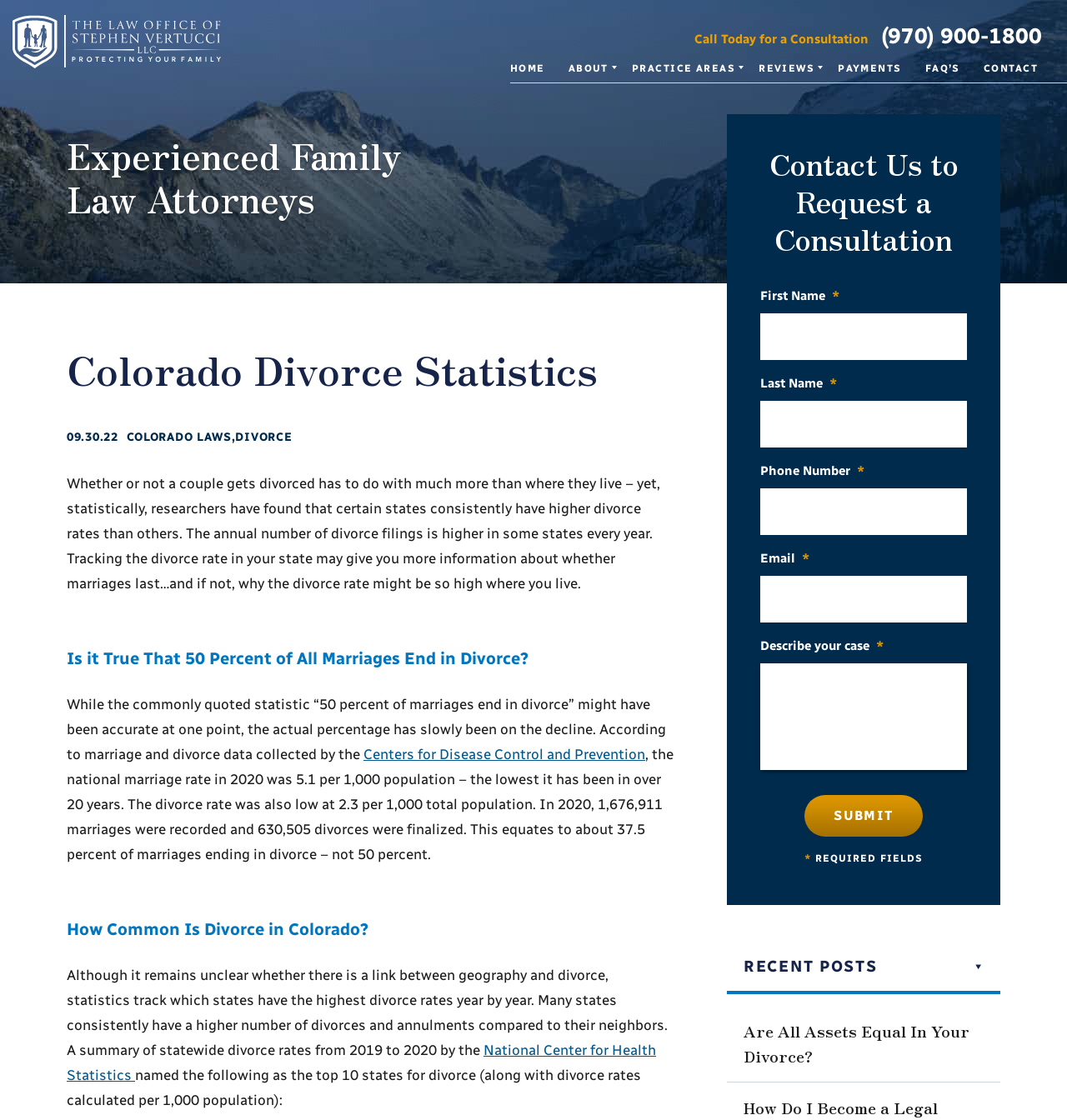Find the bounding box coordinates of the area that needs to be clicked in order to achieve the following instruction: "Call the phone number". The coordinates should be specified as four float numbers between 0 and 1, i.e., [left, top, right, bottom].

[0.826, 0.02, 0.977, 0.044]